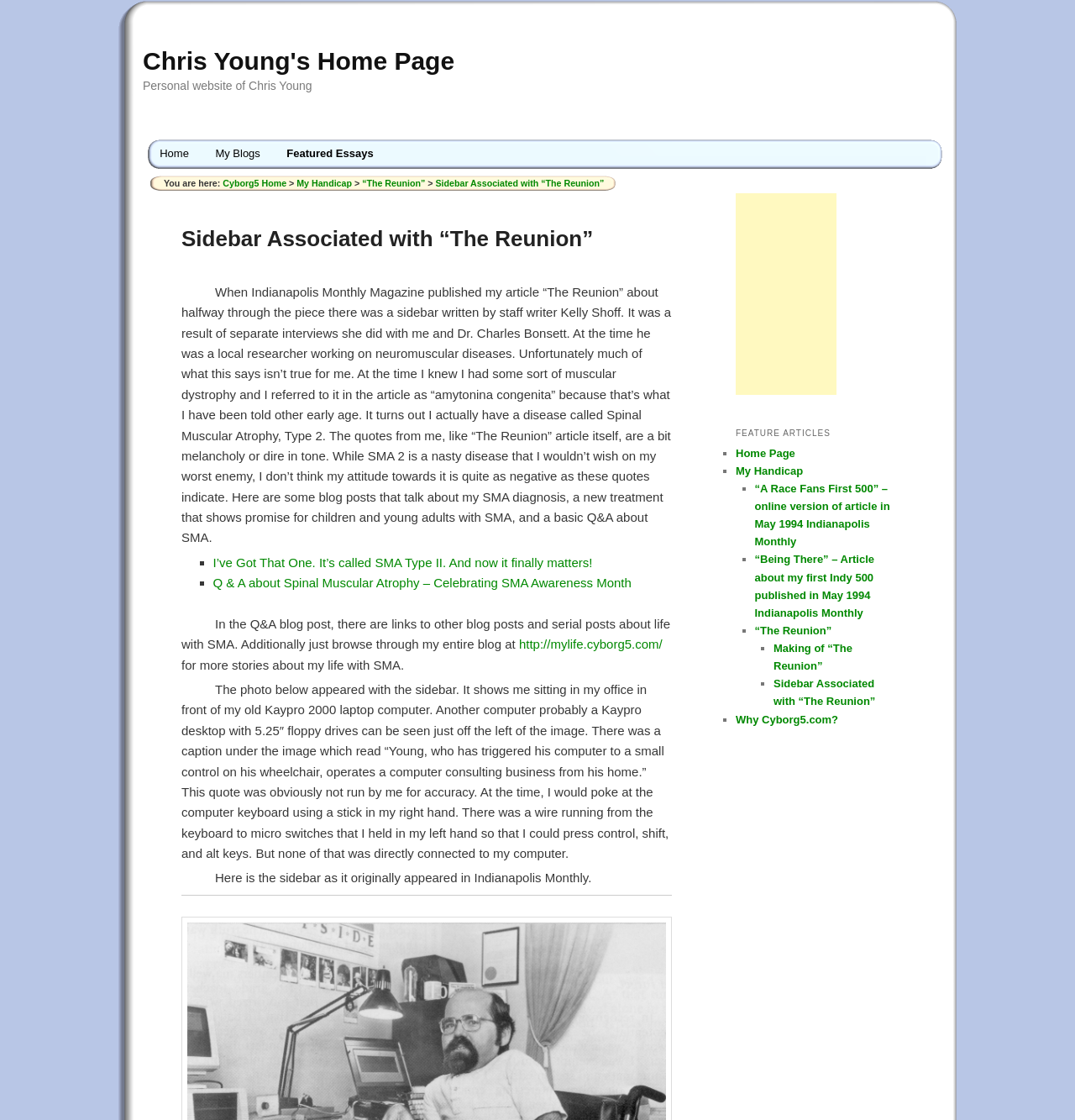Provide your answer in a single word or phrase: 
What is the name of the magazine that published Chris Young's article?

Indianapolis Monthly